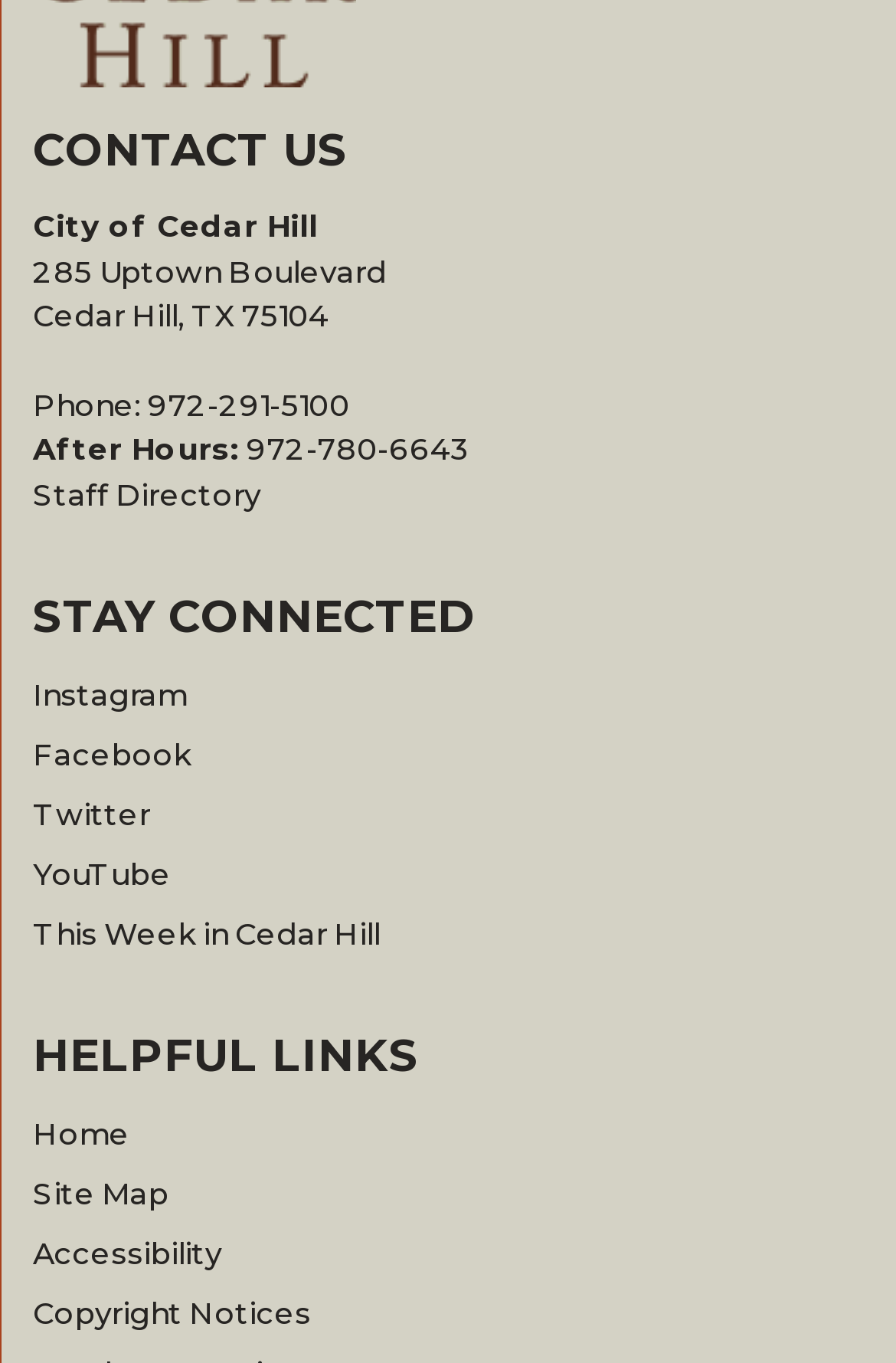Give a one-word or one-phrase response to the question: 
What is the phone number for after-hours contact?

972-780-6643